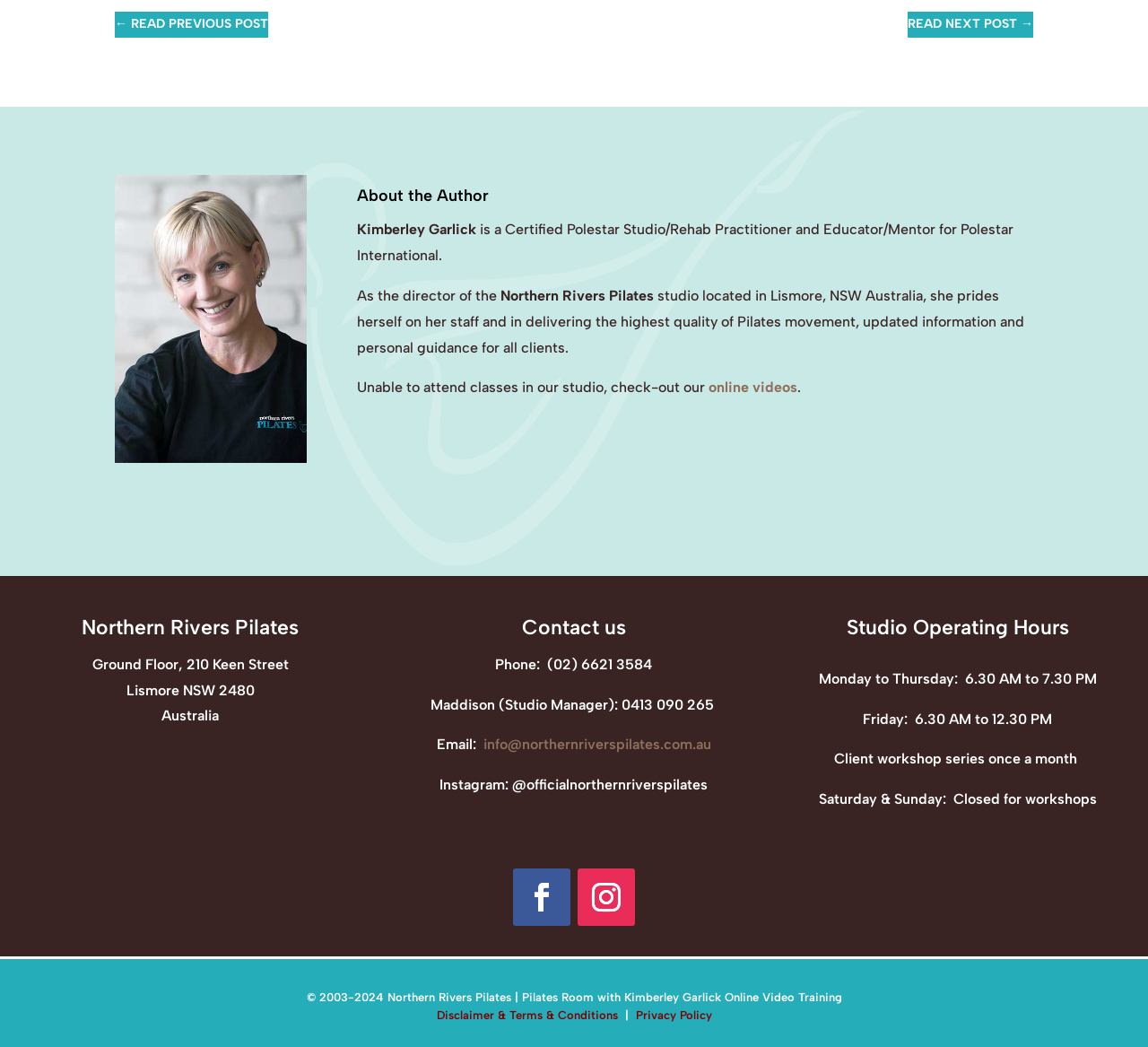Determine the bounding box coordinates of the clickable element to achieve the following action: 'Visit online videos'. Provide the coordinates as four float values between 0 and 1, formatted as [left, top, right, bottom].

[0.617, 0.362, 0.695, 0.378]